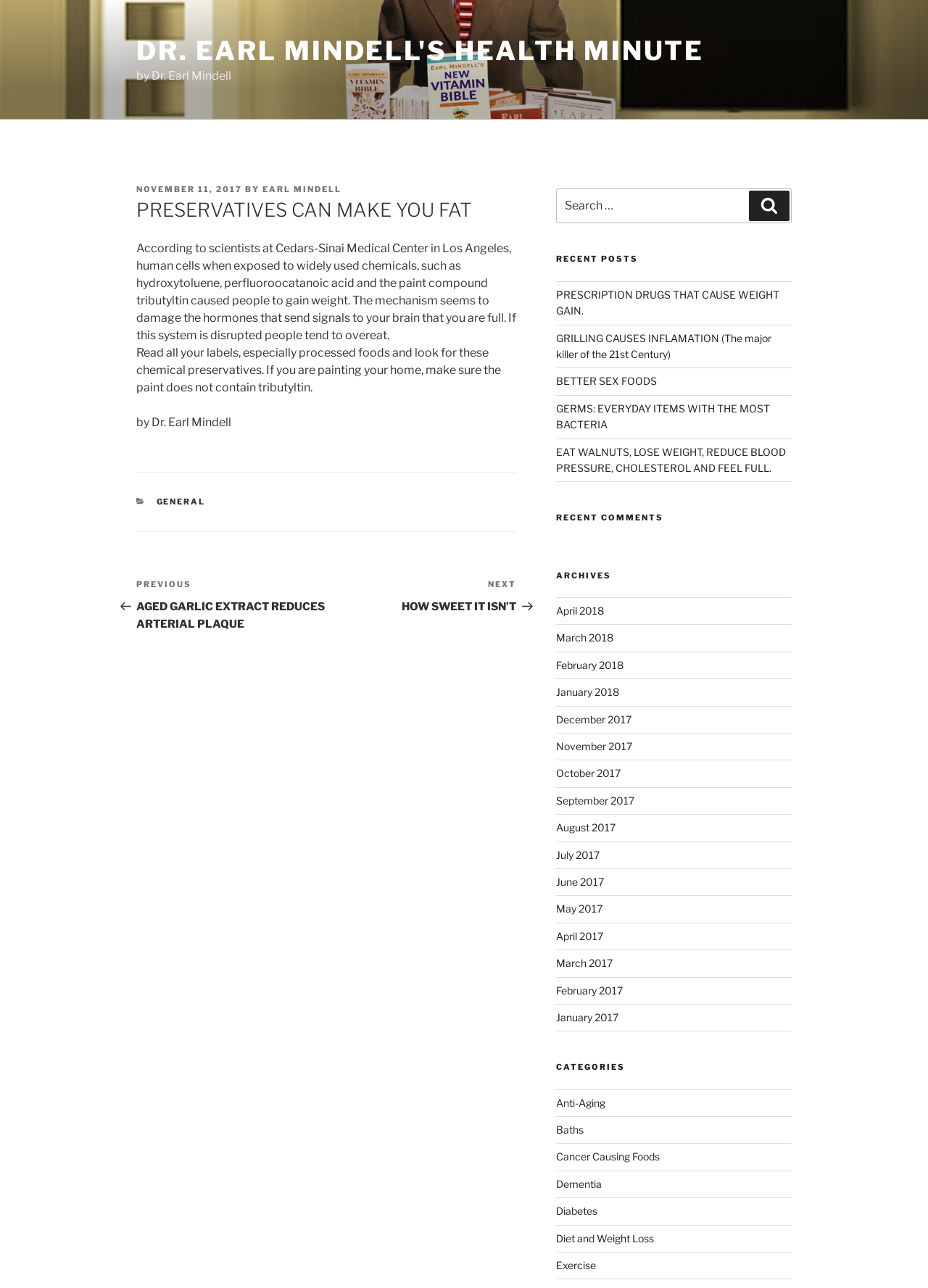Elaborate on the different components and information displayed on the webpage.

This webpage is titled "PRESERVATIVES CAN MAKE YOU FAT - Dr. Earl Mindell's Health Minute". At the top, there is a link to "DR. EARL MINDELL'S HEALTH MINUTE" and a text "by Dr. Earl Mindell". Below this, there is a main section that contains an article with a heading "PRESERVATIVES CAN MAKE YOU FAT". The article is posted on November 11, 2017, and is written by Earl Mindell. 

The article discusses how certain chemicals, such as hydroxytoluene and perfluoroocatanoic acid, can cause people to gain weight by damaging the hormones that regulate appetite. It advises readers to check food labels and avoid these chemicals. 

Below the article, there is a footer section that contains categories, recent posts, and archives. The categories section lists several topics, including "GENERAL", "Anti-Aging", "Baths", and "Diet and Weight Loss". The recent posts section lists five links to other articles, including "AGED GARLIC EXTRACT REDUCES ARTERIAL PLAQUE" and "HOW SWEET IT ISN’T". The archives section lists links to posts from each month from April 2017 to November 2017.

On the right side of the page, there is a search bar with a button labeled "Search". Below this, there are headings for "RECENT POSTS", "RECENT COMMENTS", and "ARCHIVES", each followed by a list of links to related articles or archives.